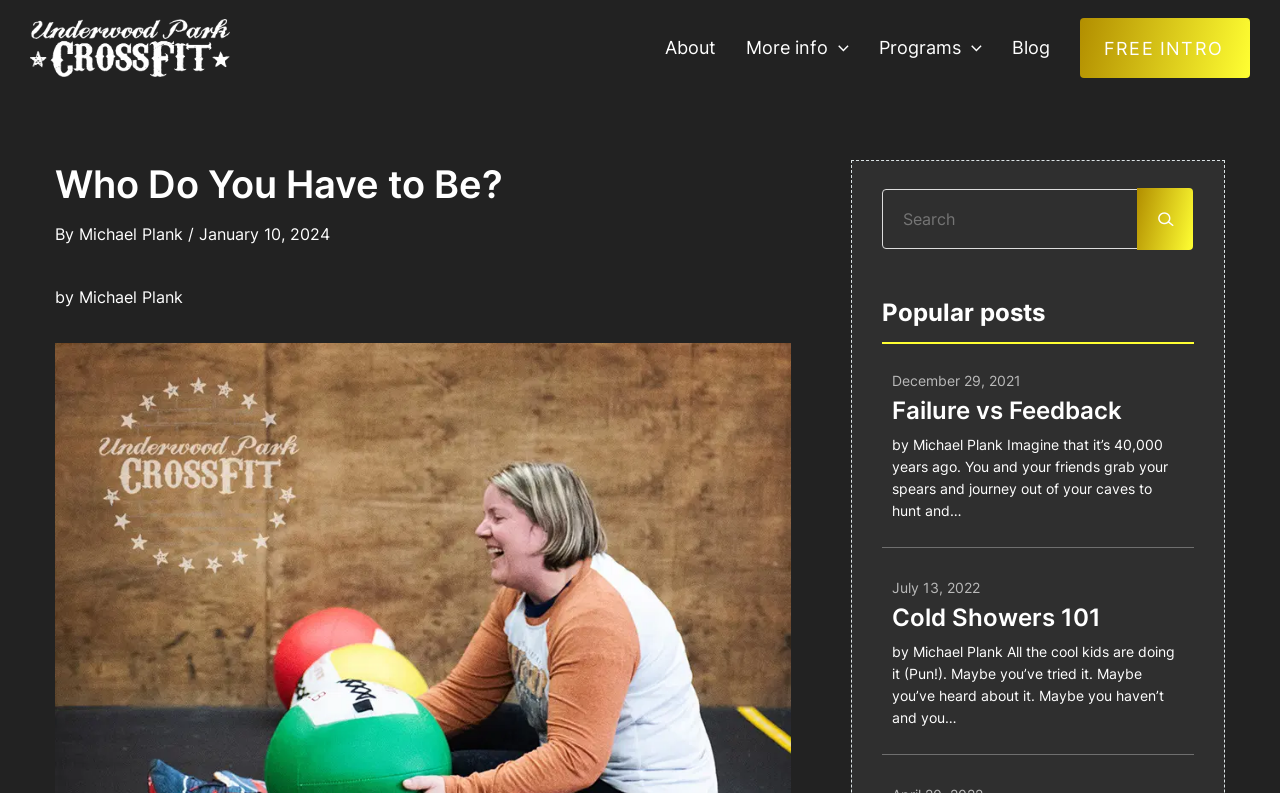What is the title of the second popular post?
Using the visual information, reply with a single word or short phrase.

Cold Showers 101